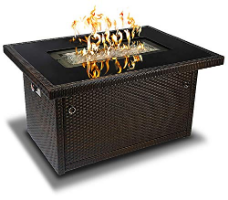Illustrate the image with a detailed and descriptive caption.

The image showcases the Outland Living 401 Series – a 44-inch outdoor fire pit that beautifully blends functionality and style. The fire pit features a sleek tempered glass tabletop surrounded by a rustic wicker design, adding an elegant touch to any outdoor space. The vibrant flames dance atop decorative arctic glass rocks, providing a warm and inviting atmosphere for gatherings. 

With a powerful 35,000 BTU output, this appliance is designed to connect seamlessly to a 20-pound propane tank, ensuring ample warmth for chilly evenings. The construction promises durability, and the rust-proof black paint enhances its longevity and visual appeal. Perfect for transforming into a table when not in use, it serves dual purposes while being easy to control thanks to its stainless steel external auto-ignition. 

This versatile fire pit balances aesthetic charm with practicality, making it an excellent addition for entertaining guests or enjoying serene outdoor moments.